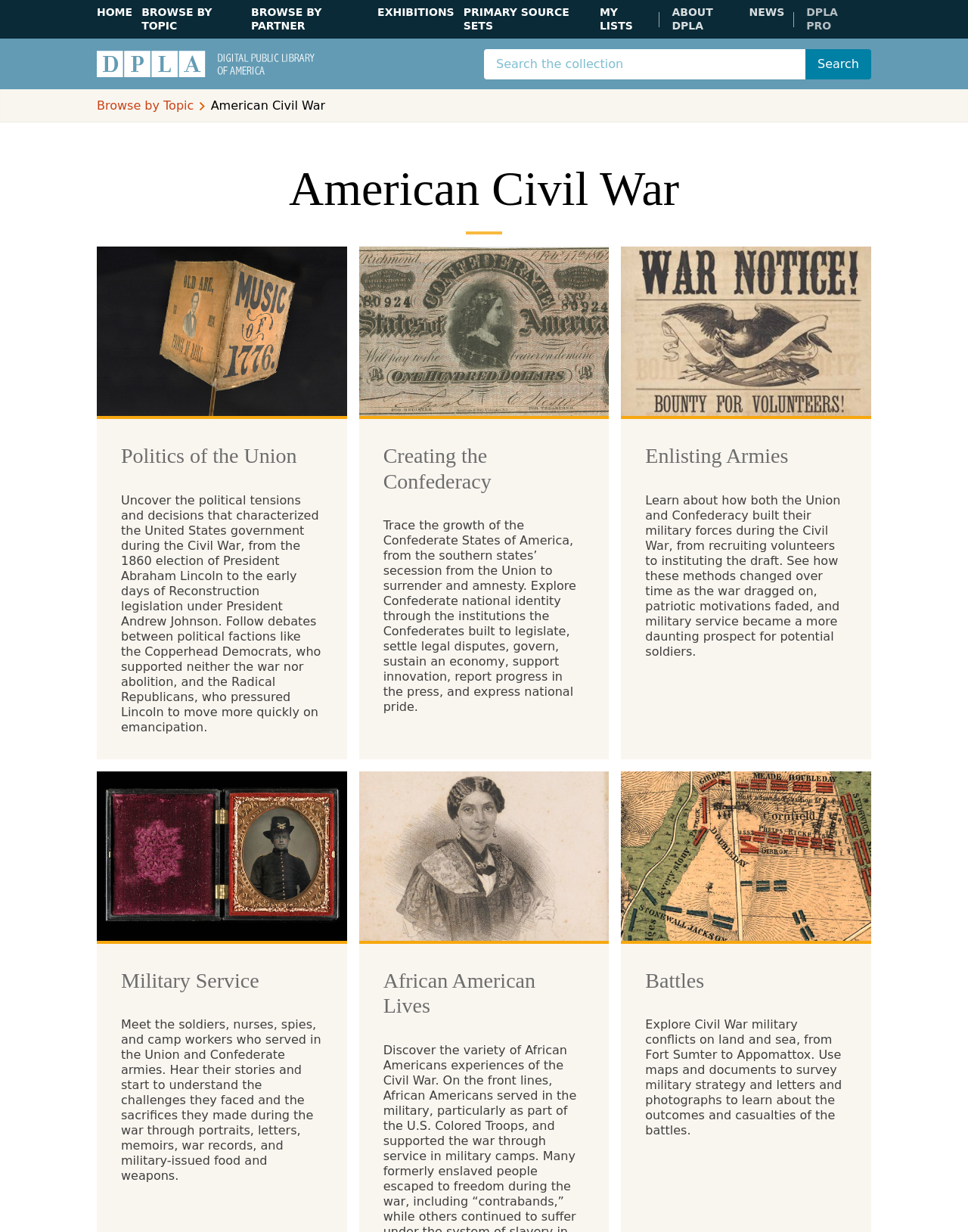Select the bounding box coordinates of the element I need to click to carry out the following instruction: "Read about Exhibitions".

[0.39, 0.0, 0.469, 0.021]